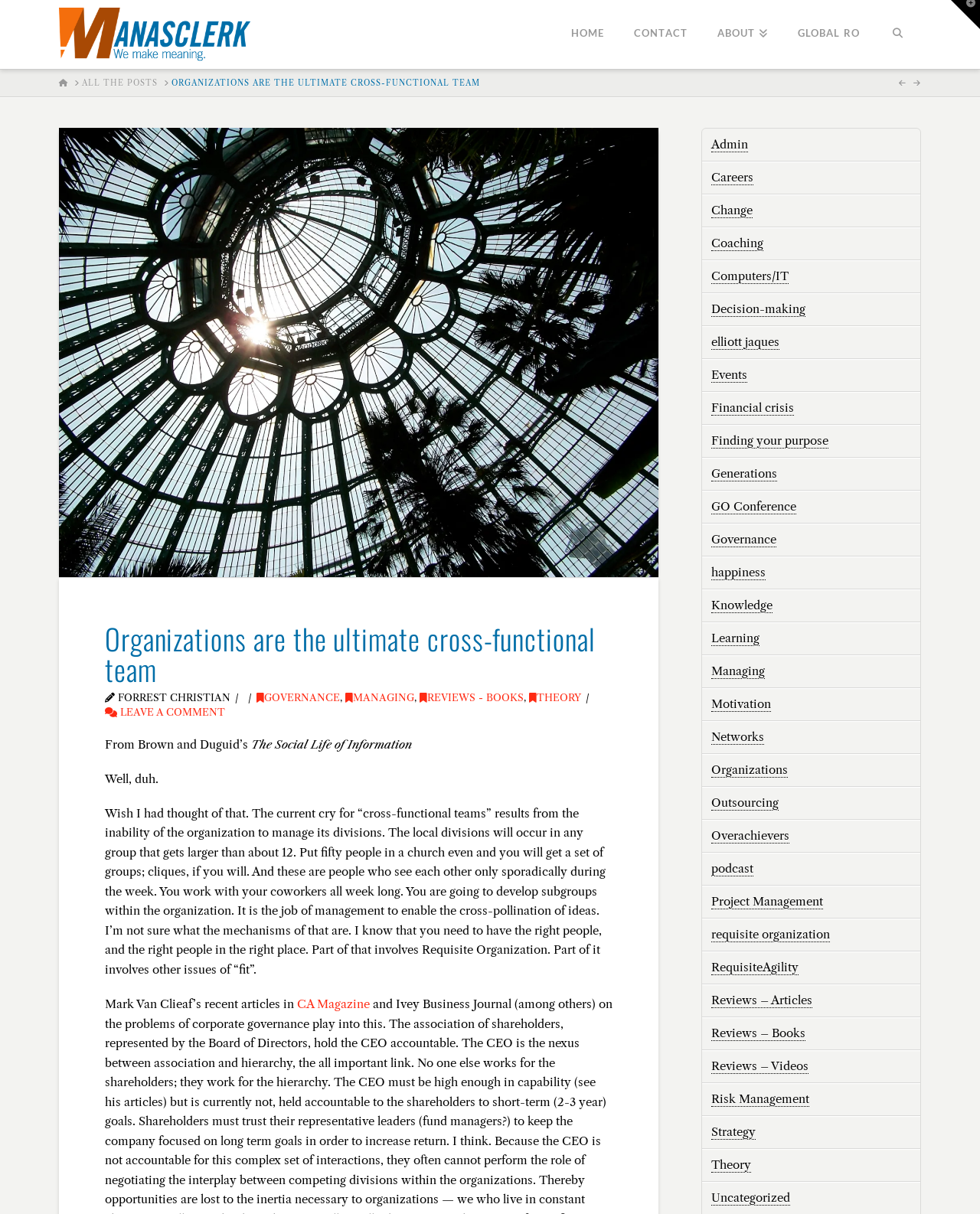Identify the bounding box coordinates for the region to click in order to carry out this instruction: "Click on the 'CONTACT' link". Provide the coordinates using four float numbers between 0 and 1, formatted as [left, top, right, bottom].

[0.631, 0.0, 0.716, 0.057]